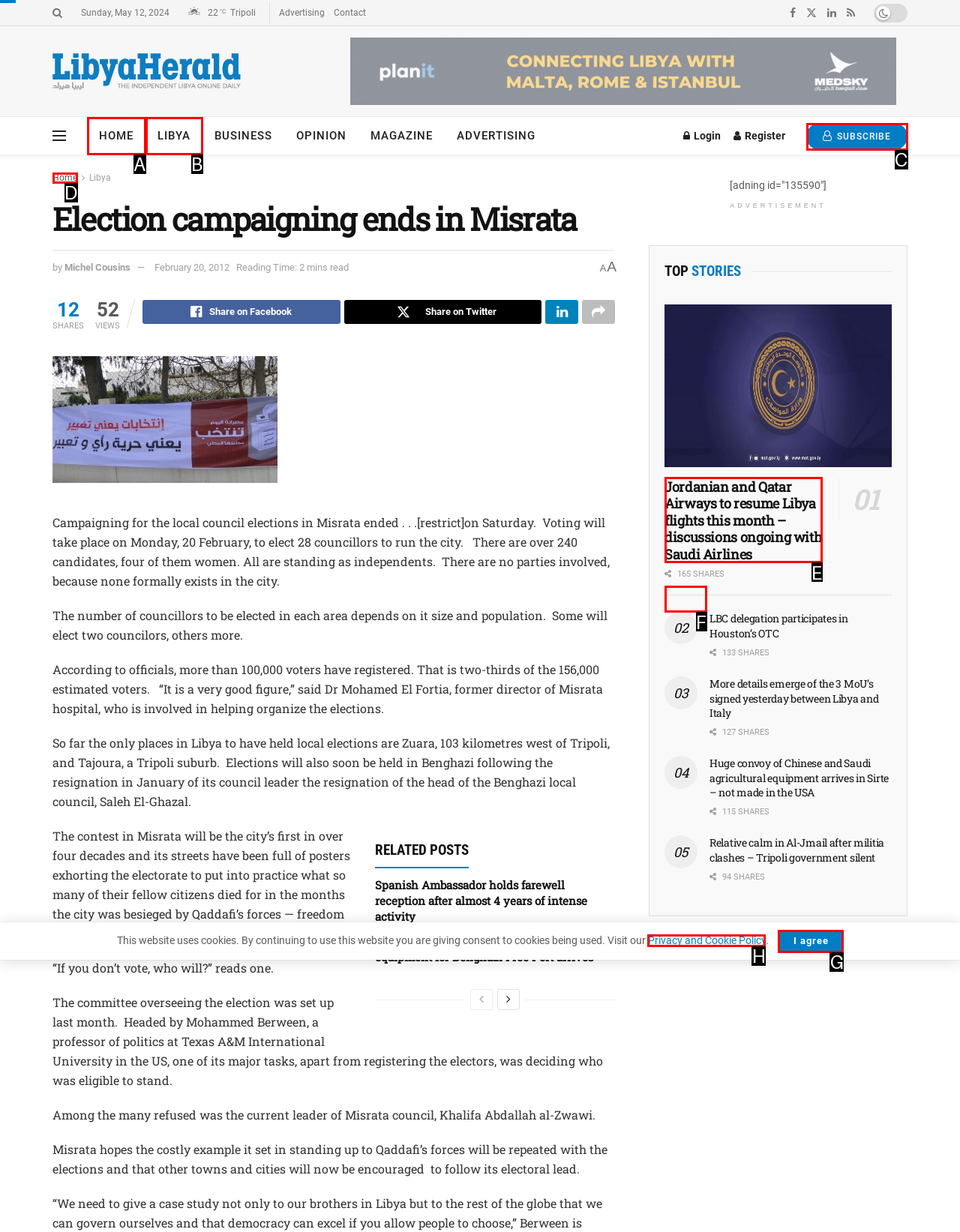Identify the HTML element that corresponds to the description: +1 to Cart
Provide the letter of the matching option from the given choices directly.

None